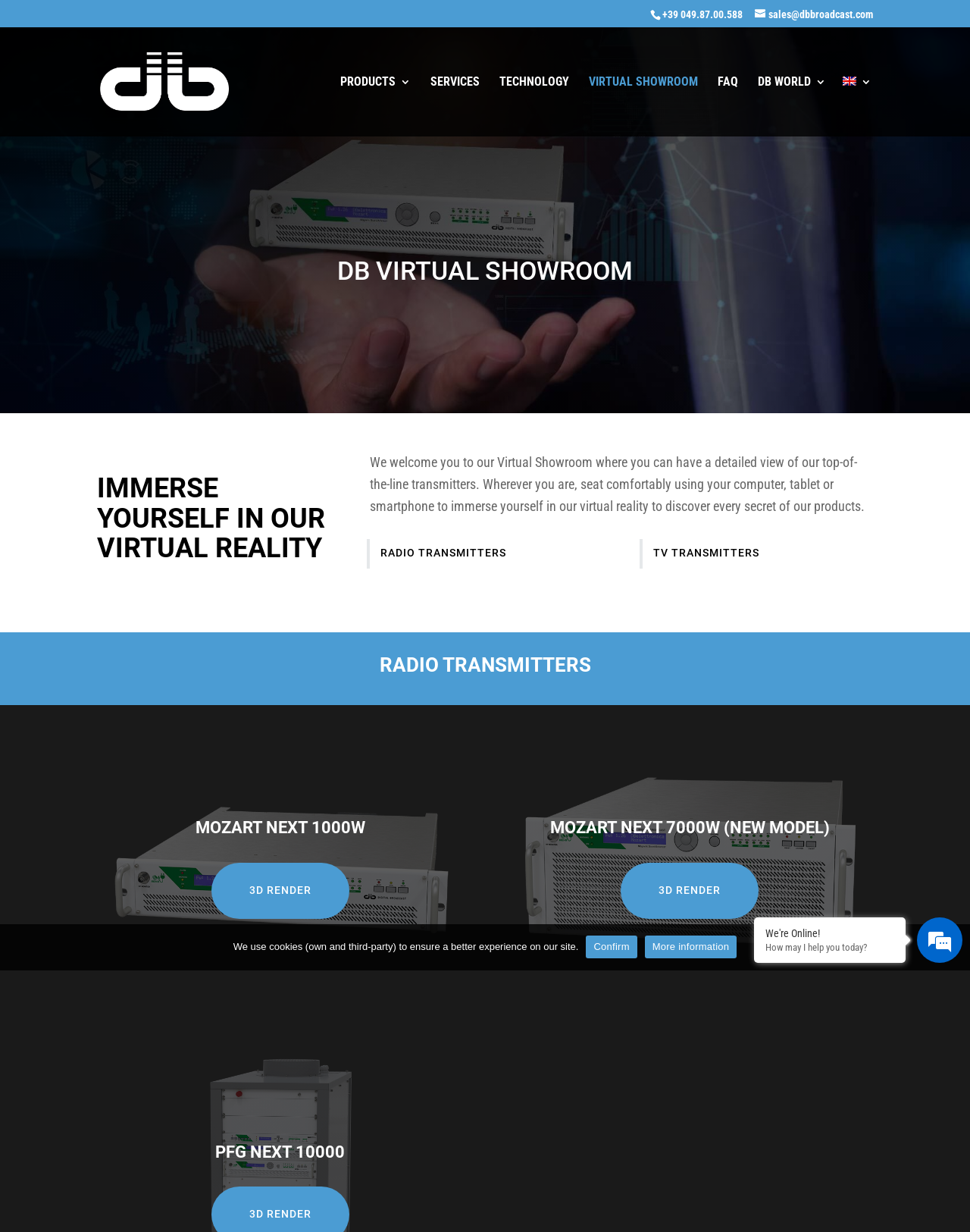Identify the bounding box coordinates for the element that needs to be clicked to fulfill this instruction: "Explore the Virtual Showroom". Provide the coordinates in the format of four float numbers between 0 and 1: [left, top, right, bottom].

[0.607, 0.062, 0.72, 0.111]